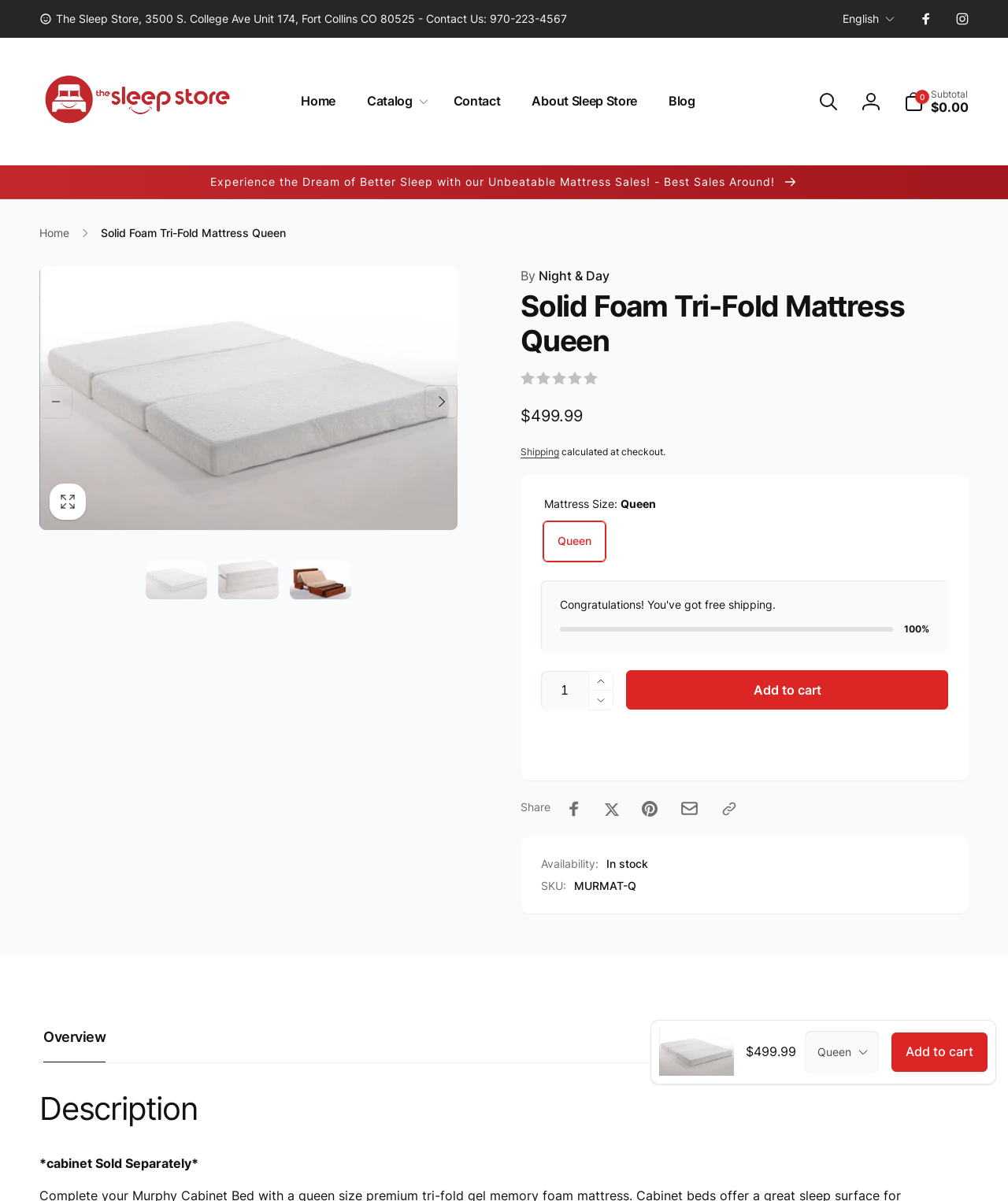What is the availability of the mattress?
Provide a thorough and detailed answer to the question.

I found the answer by looking at the static text element on the webpage, which says 'Availability: In stock'. This indicates that the mattress is currently in stock and available for purchase.